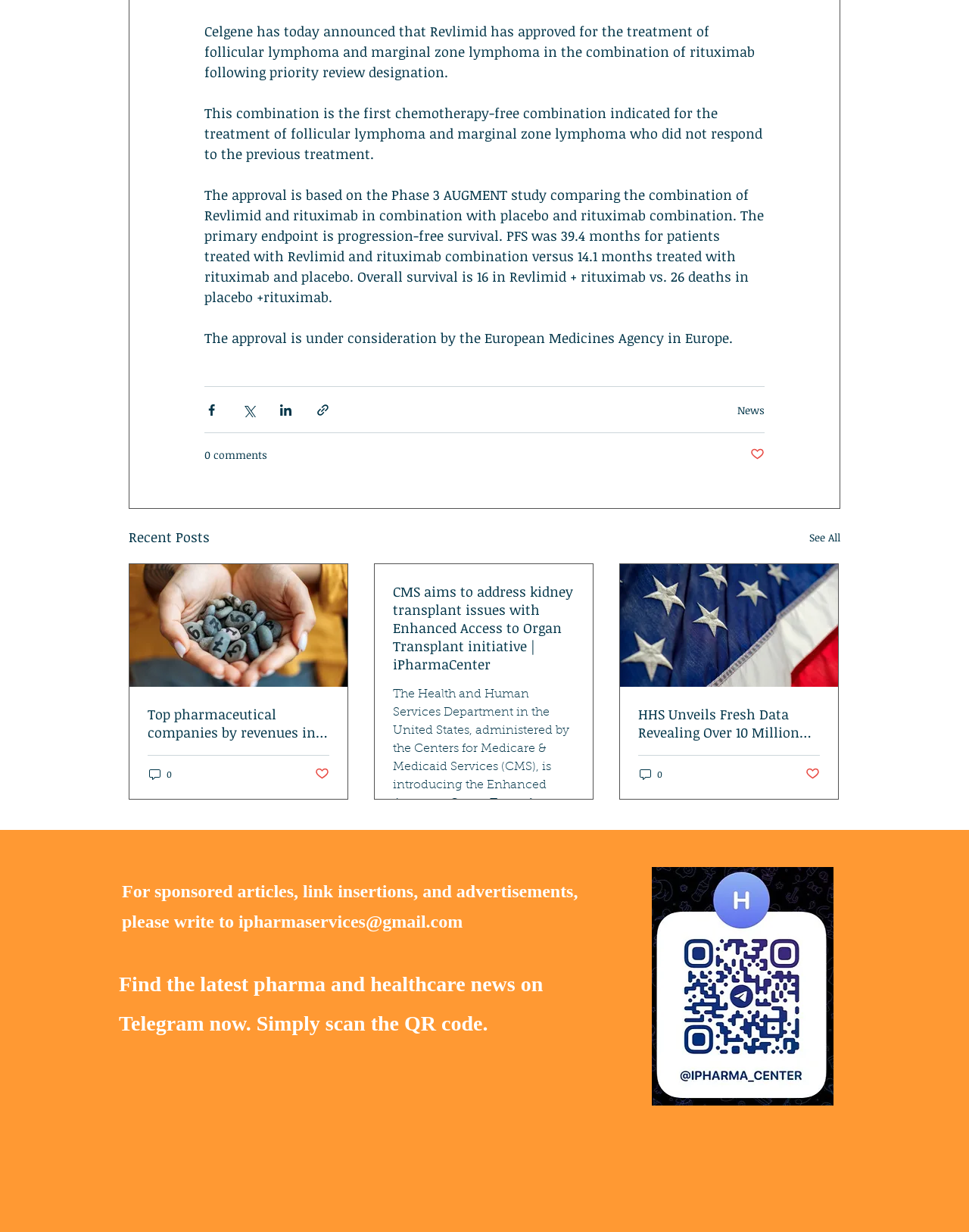Given the element description, predict the bounding box coordinates in the format (top-left x, top-left y, bottom-right x, bottom-right y), using floating point numbers between 0 and 1: 0

[0.405, 0.698, 0.432, 0.71]